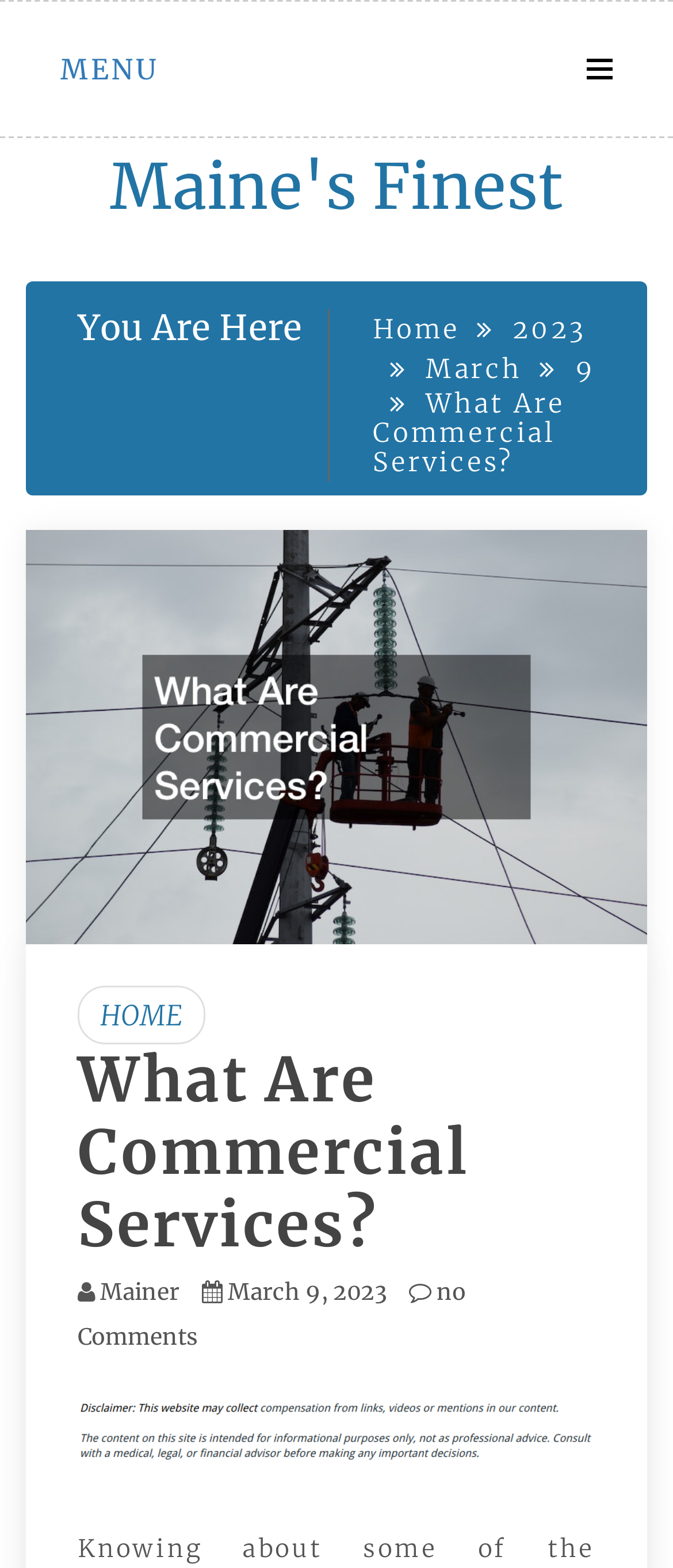Determine the bounding box coordinates for the clickable element to execute this instruction: "Check the date March 9, 2023". Provide the coordinates as four float numbers between 0 and 1, i.e., [left, top, right, bottom].

[0.338, 0.814, 0.574, 0.833]